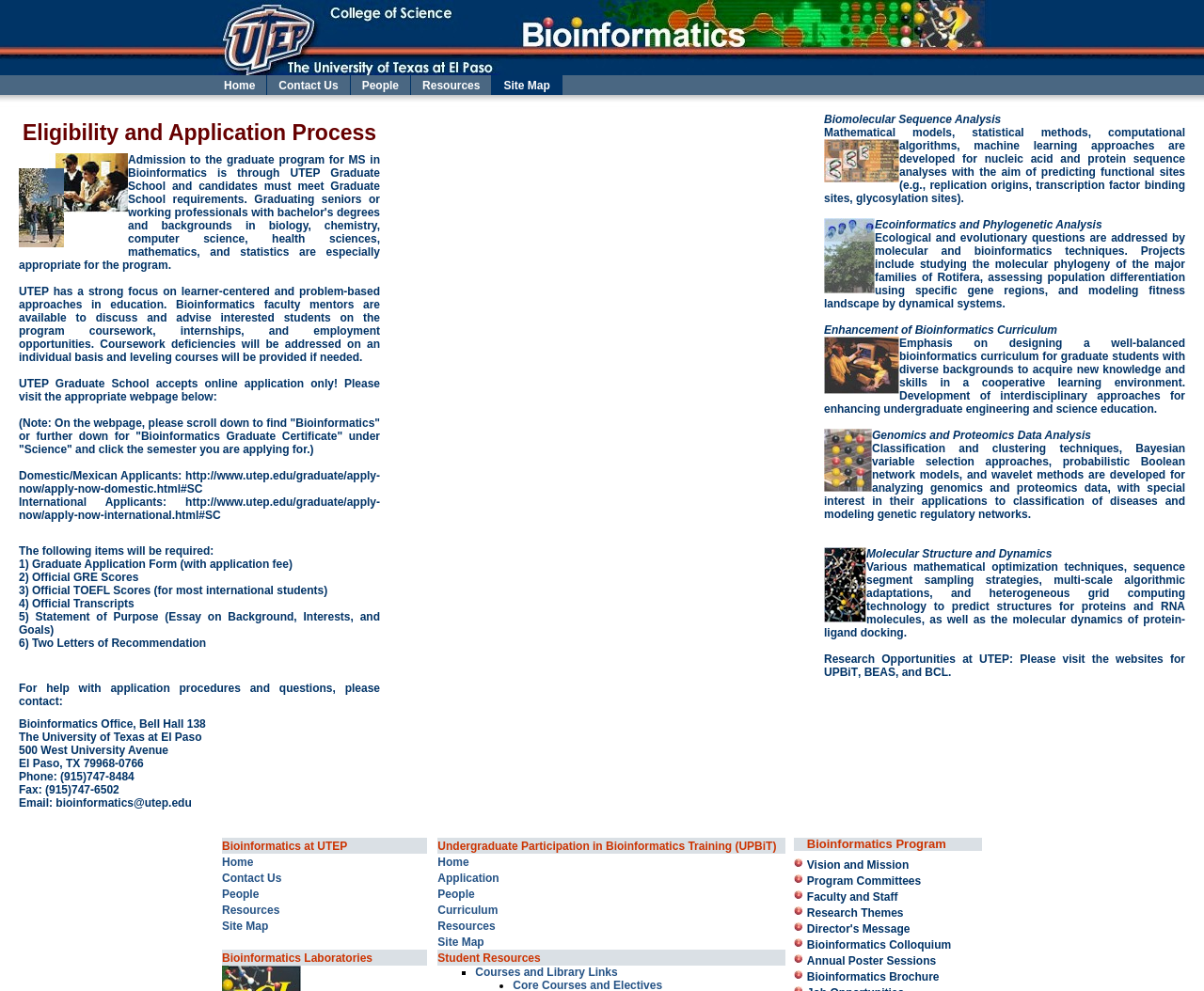Using the provided description: "Annual Poster Sessions", find the bounding box coordinates of the corresponding UI element. The output should be four float numbers between 0 and 1, in the format [left, top, right, bottom].

[0.67, 0.963, 0.777, 0.976]